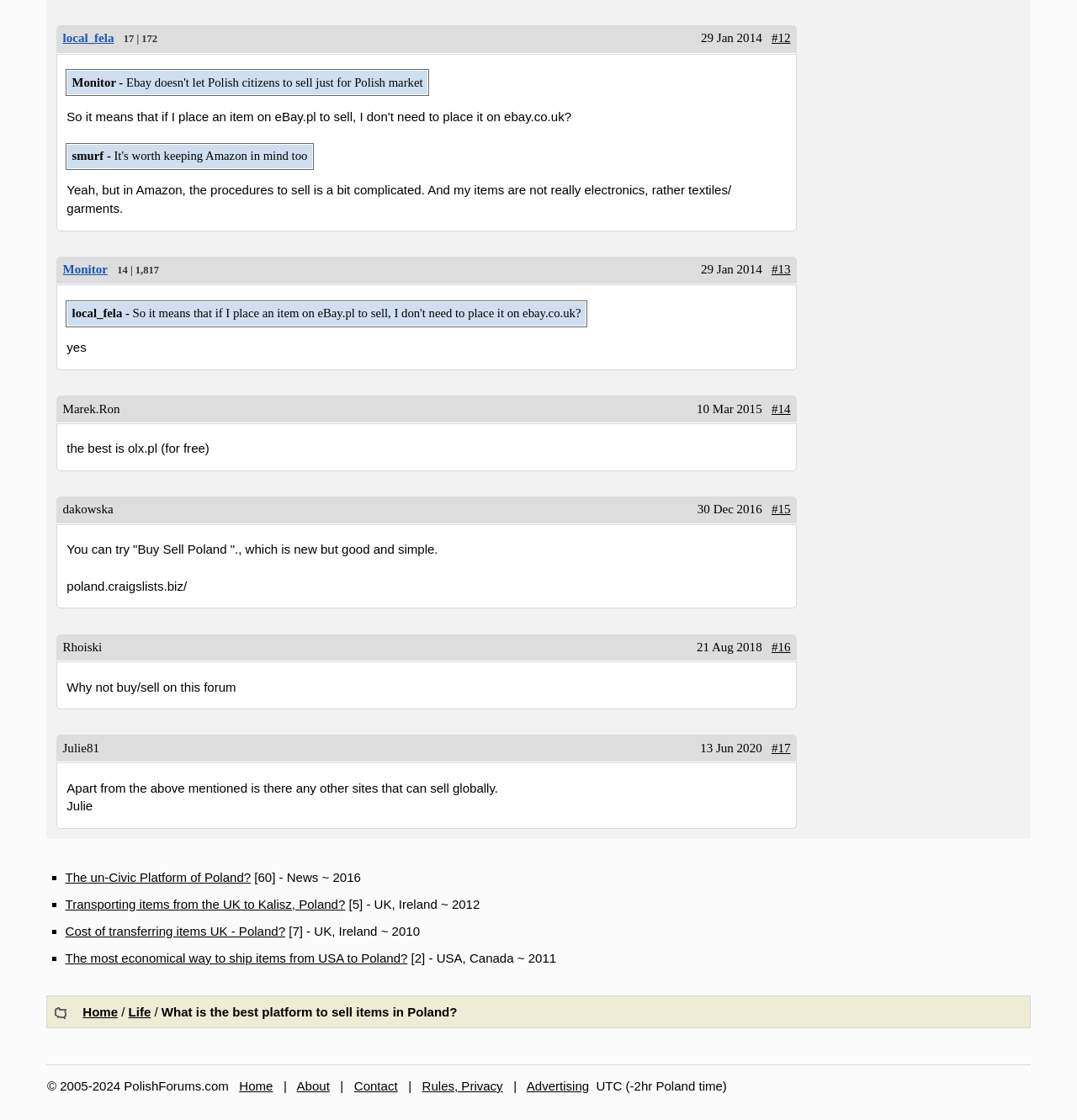Specify the bounding box coordinates of the area to click in order to follow the given instruction: "Click on the link to view thread #16."

[0.716, 0.572, 0.734, 0.584]